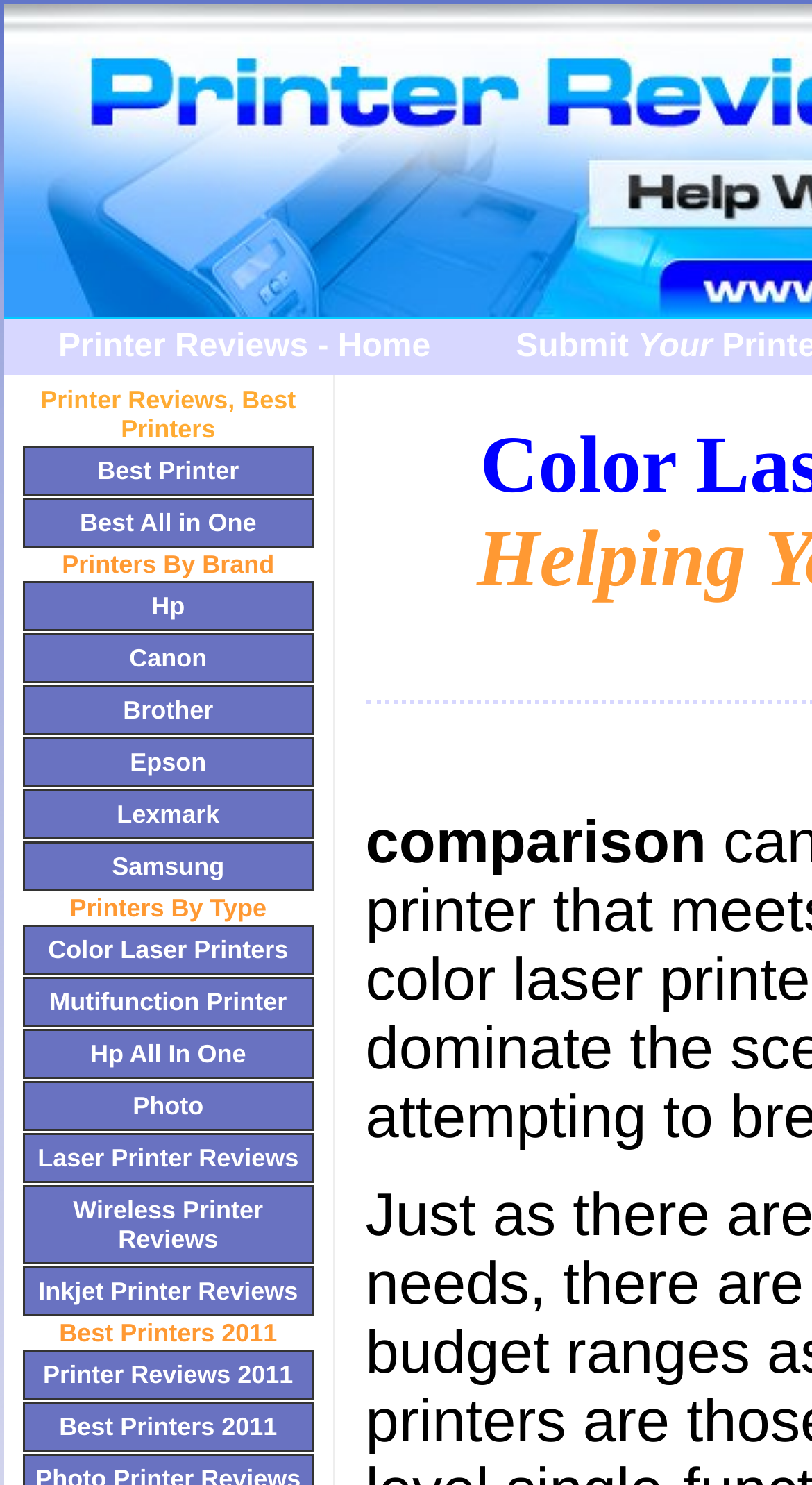What is the year mentioned for best printers?
Using the information from the image, answer the question thoroughly.

I found two instances of '2011' on the webpage, one in 'Best Printers 2011' and another in 'Printer Reviews 2011', which suggests that 2011 is a specific year mentioned for best printers.